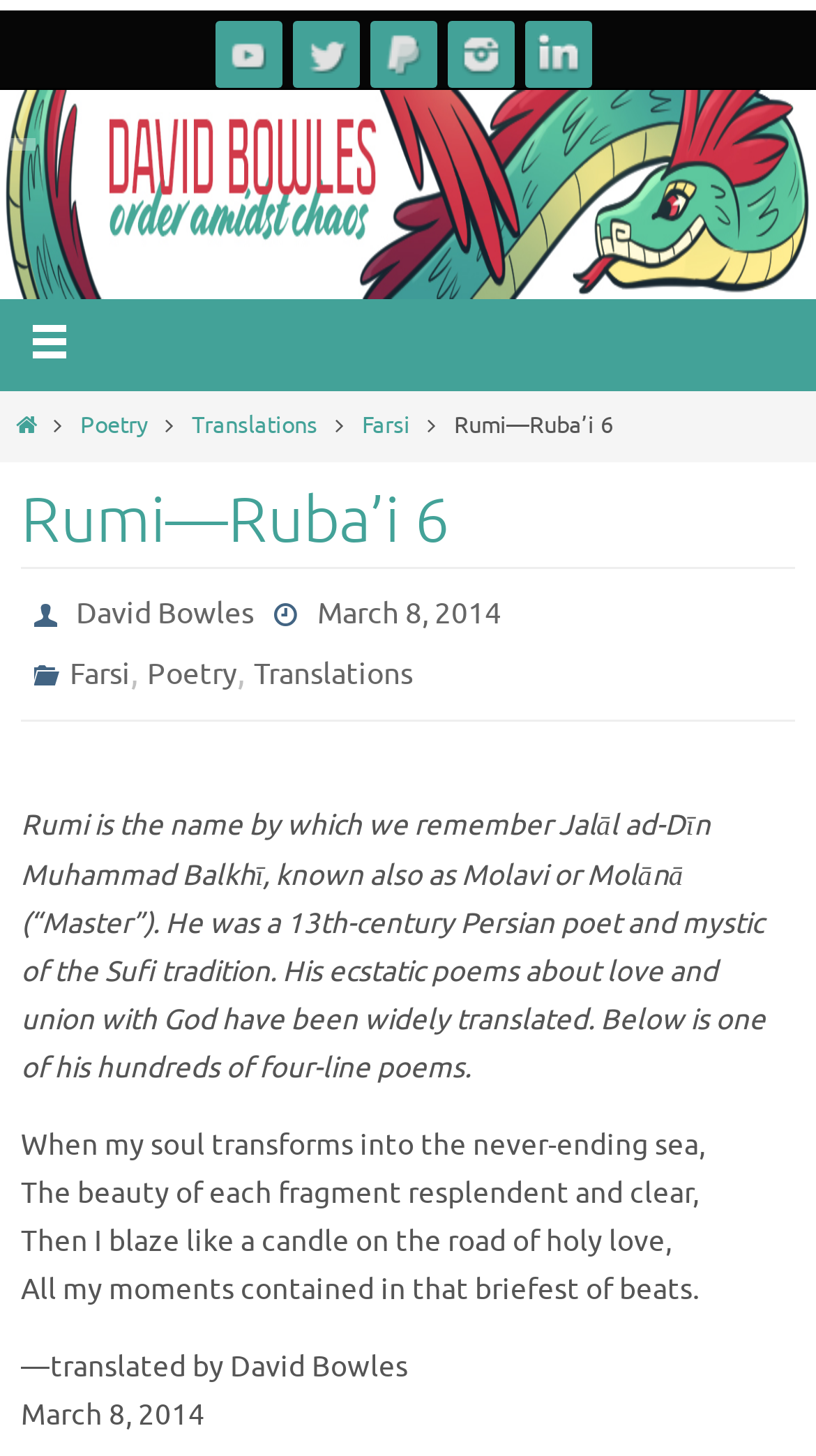Determine the bounding box coordinates in the format (top-left x, top-left y, bottom-right x, bottom-right y). Ensure all values are floating point numbers between 0 and 1. Identify the bounding box of the UI element described by: March 8, 2014

[0.389, 0.41, 0.614, 0.436]